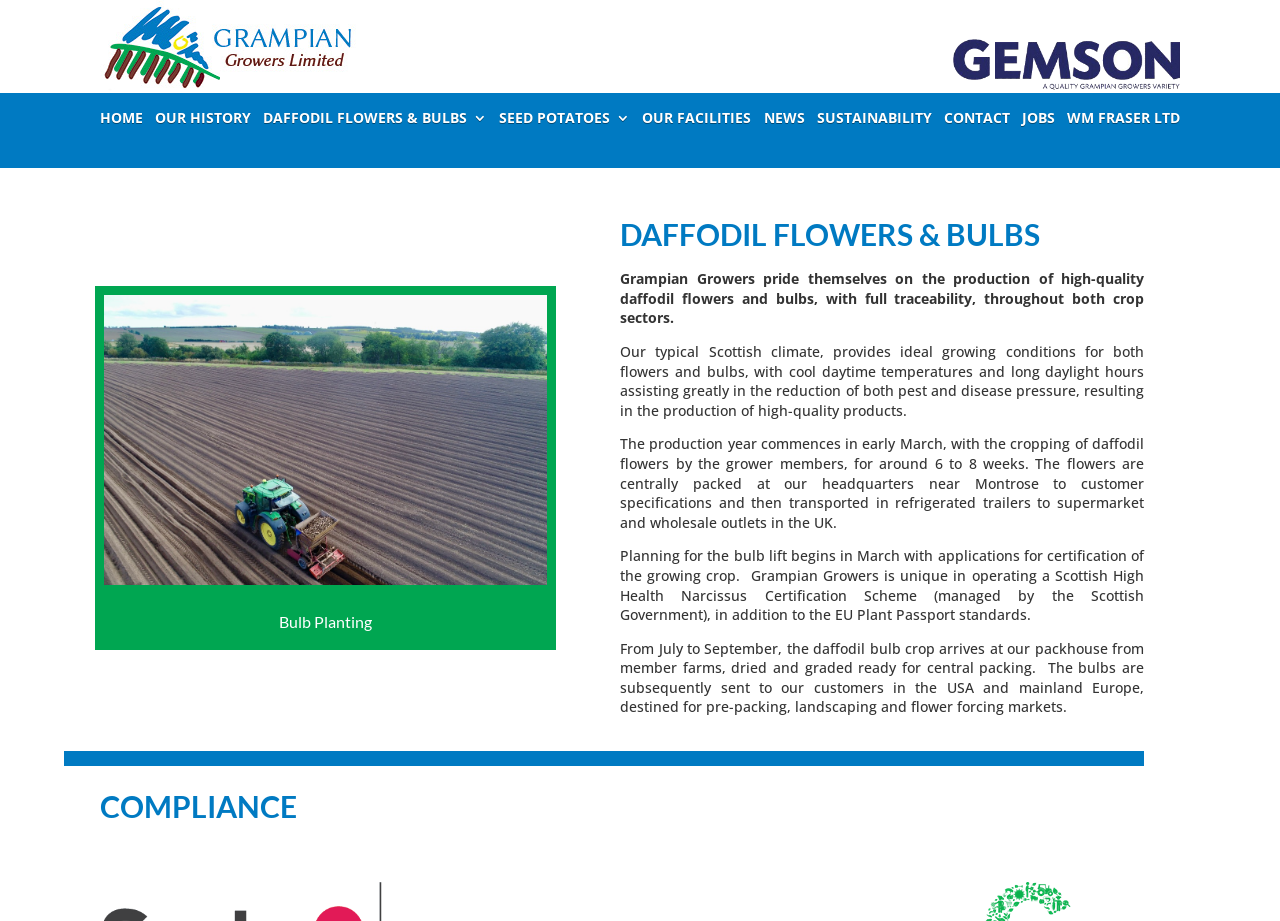Find the bounding box coordinates for the element that must be clicked to complete the instruction: "Learn more about DAFFODIL FLOWERS & BULBS". The coordinates should be four float numbers between 0 and 1, indicated as [left, top, right, bottom].

[0.206, 0.121, 0.381, 0.144]